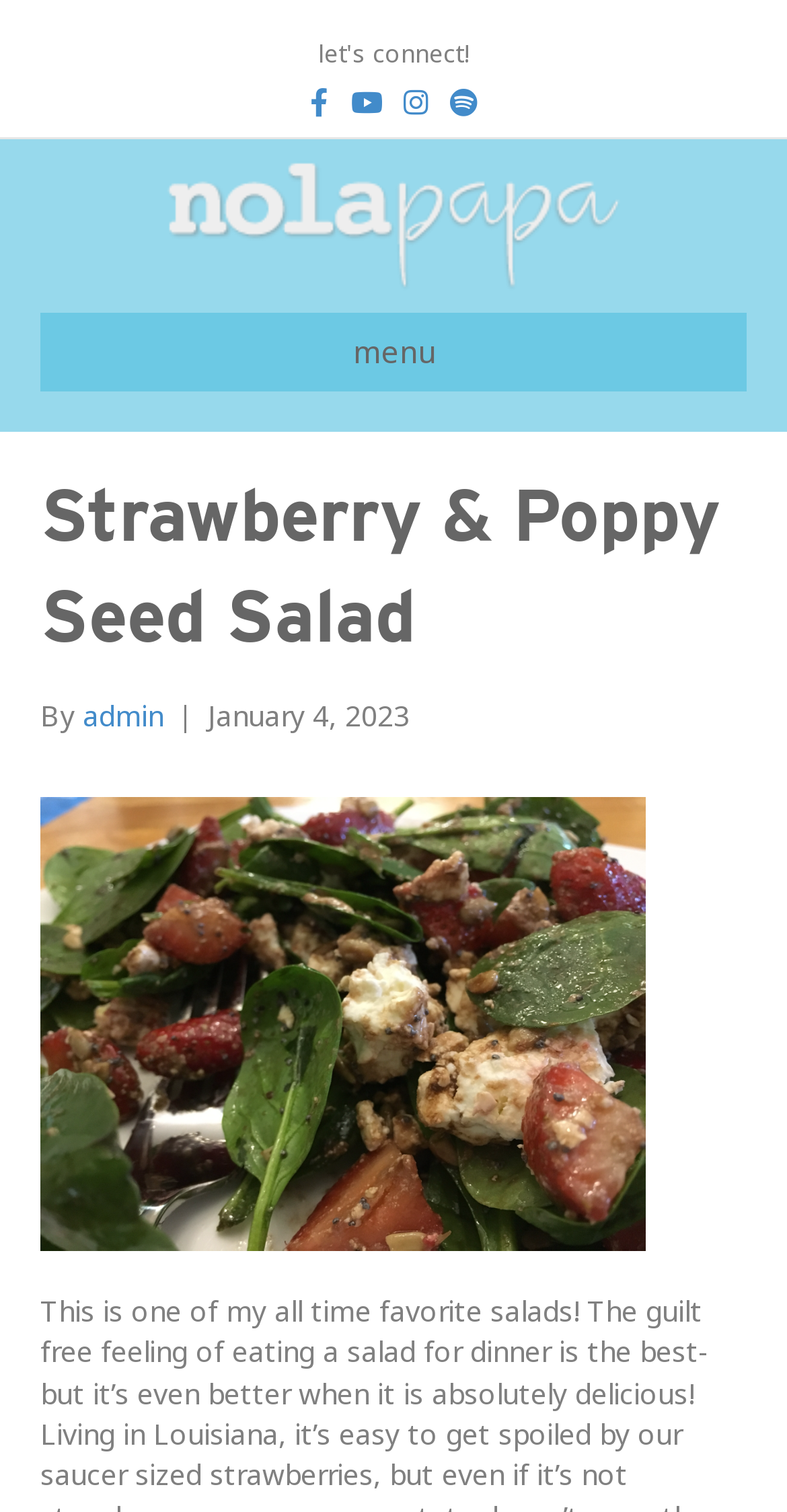Locate the bounding box of the UI element described by: "Youtube" in the given webpage screenshot.

[0.436, 0.055, 0.497, 0.078]